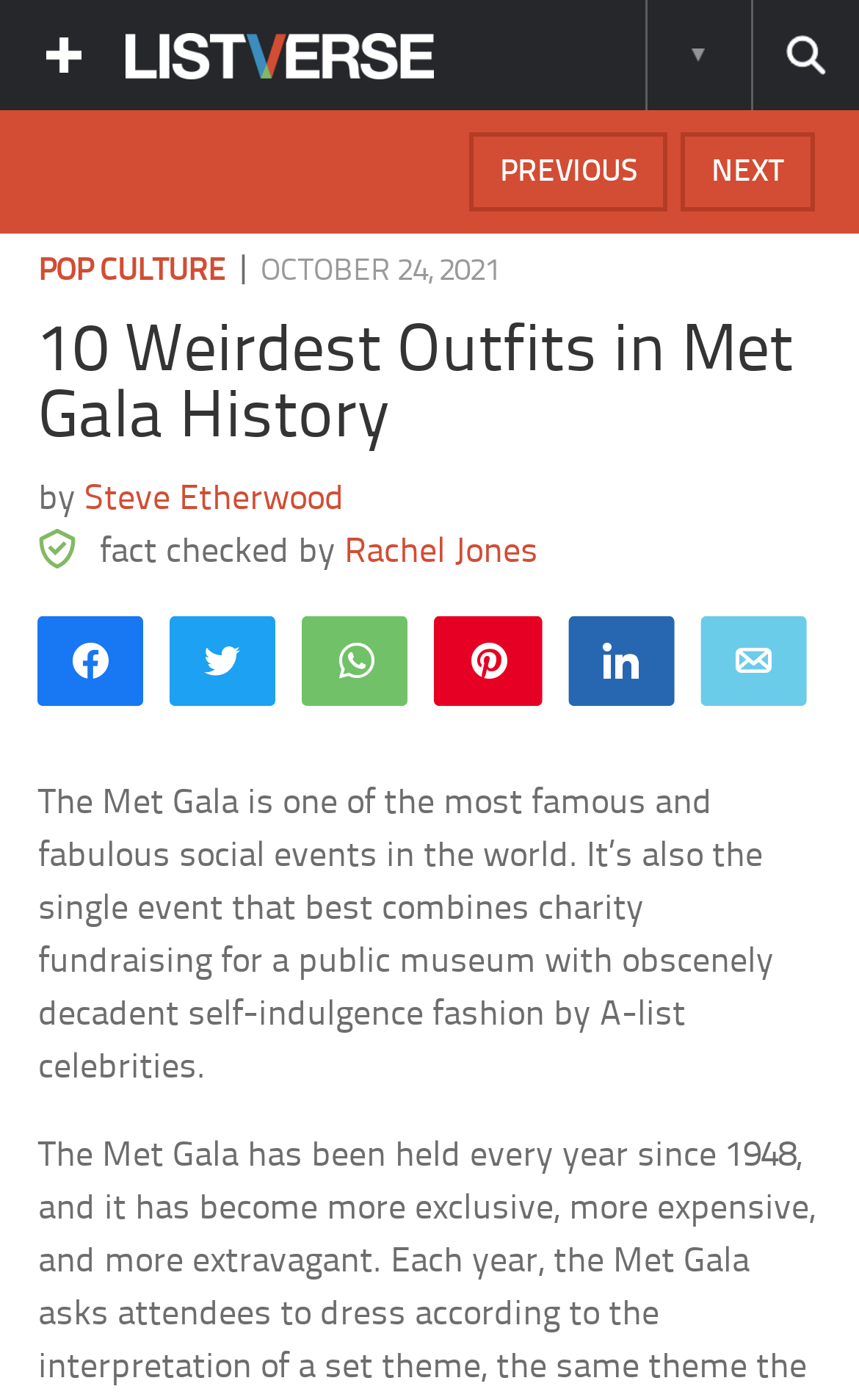Determine the bounding box coordinates for the element that should be clicked to follow this instruction: "Show More Information". The coordinates should be given as four float numbers between 0 and 1, in the format [left, top, right, bottom].

[0.751, 0.0, 0.872, 0.079]